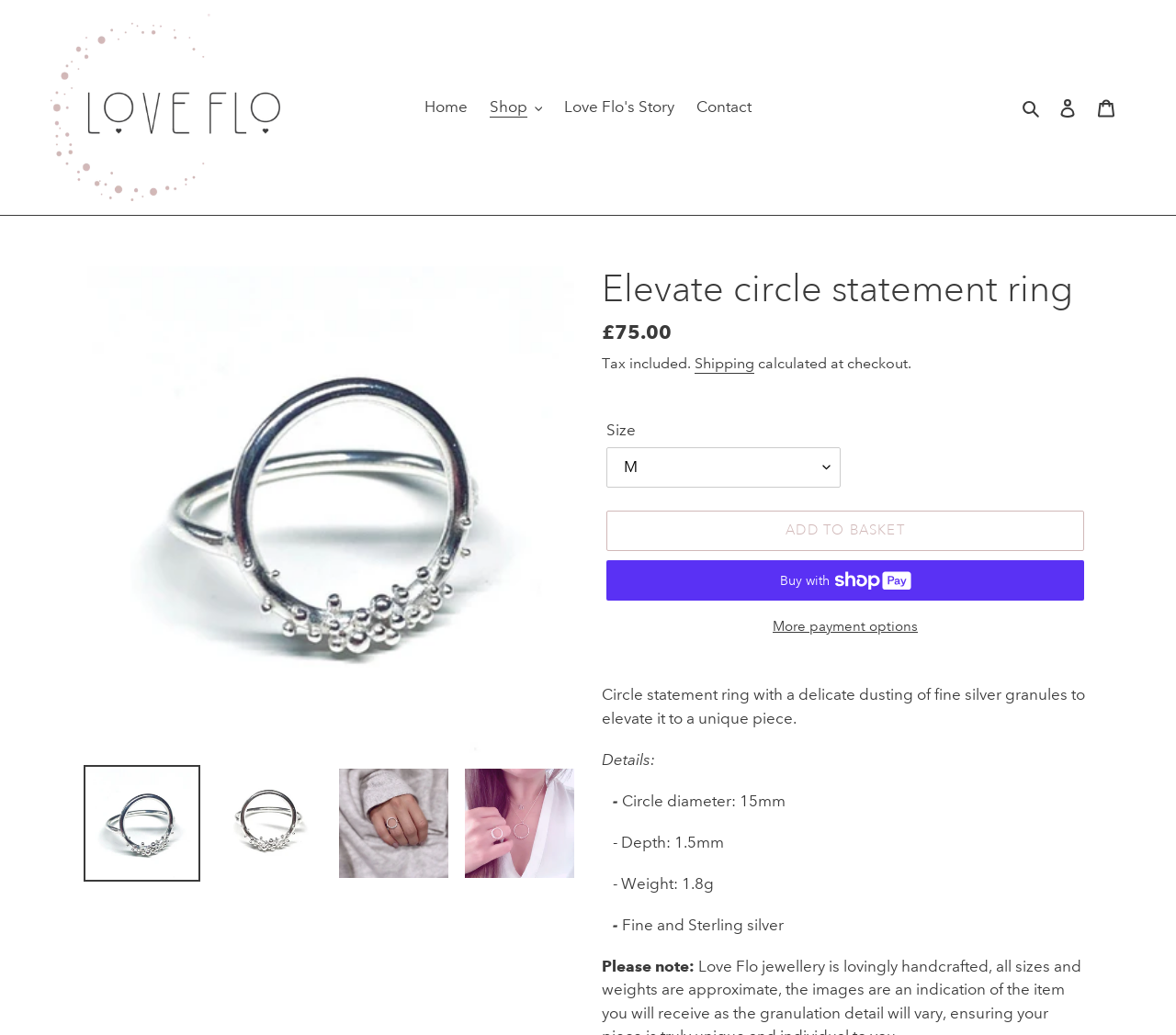What is the material of the jewellery?
We need a detailed and exhaustive answer to the question. Please elaborate.

I found the material of the jewellery by reading the description section which mentions that the jewellery is made of Fine and Sterling silver.